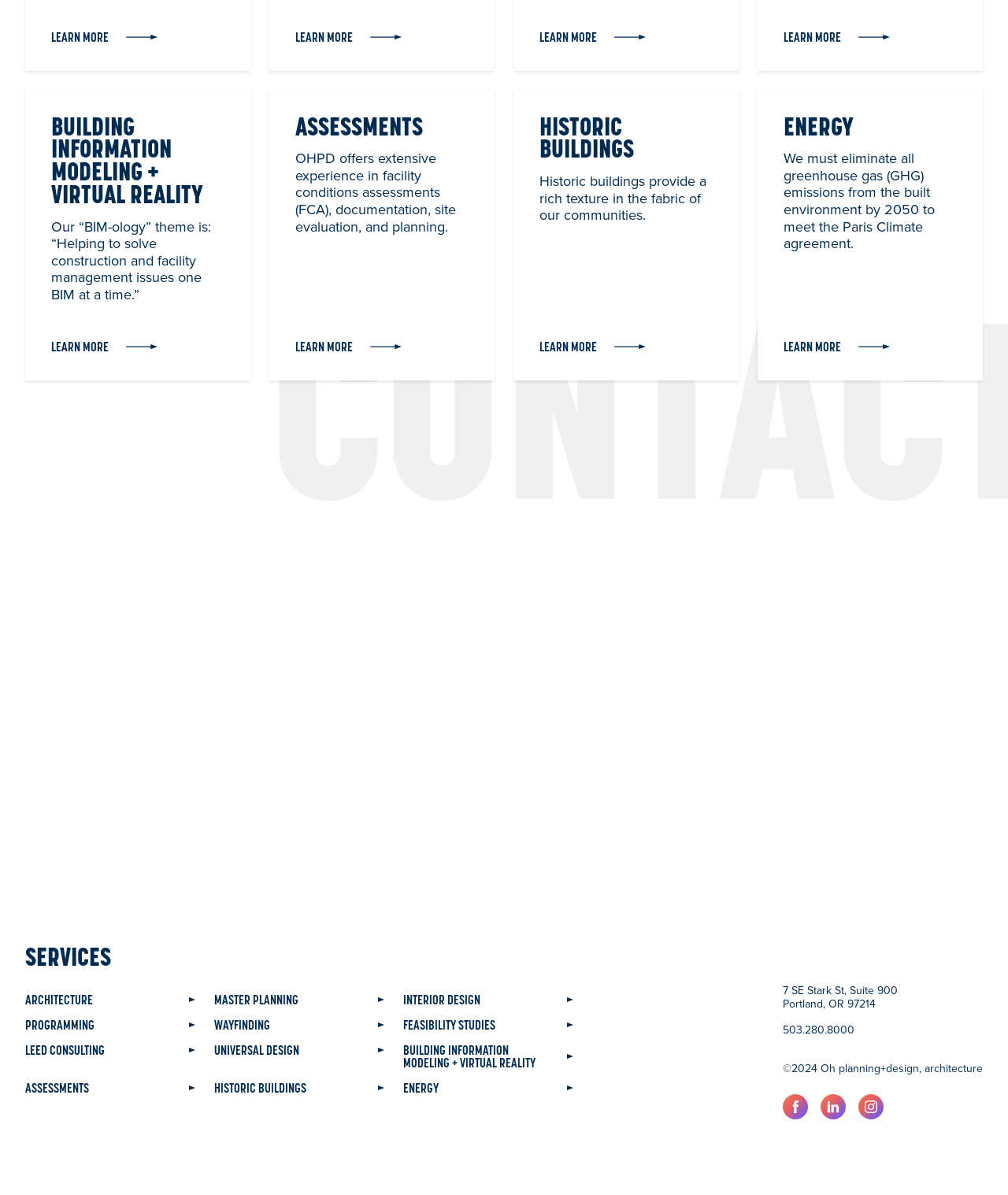Using the element description: "503.280.8000", determine the bounding box coordinates for the specified UI element. The coordinates should be four float numbers between 0 and 1, [left, top, right, bottom].

[0.777, 0.856, 0.848, 0.867]